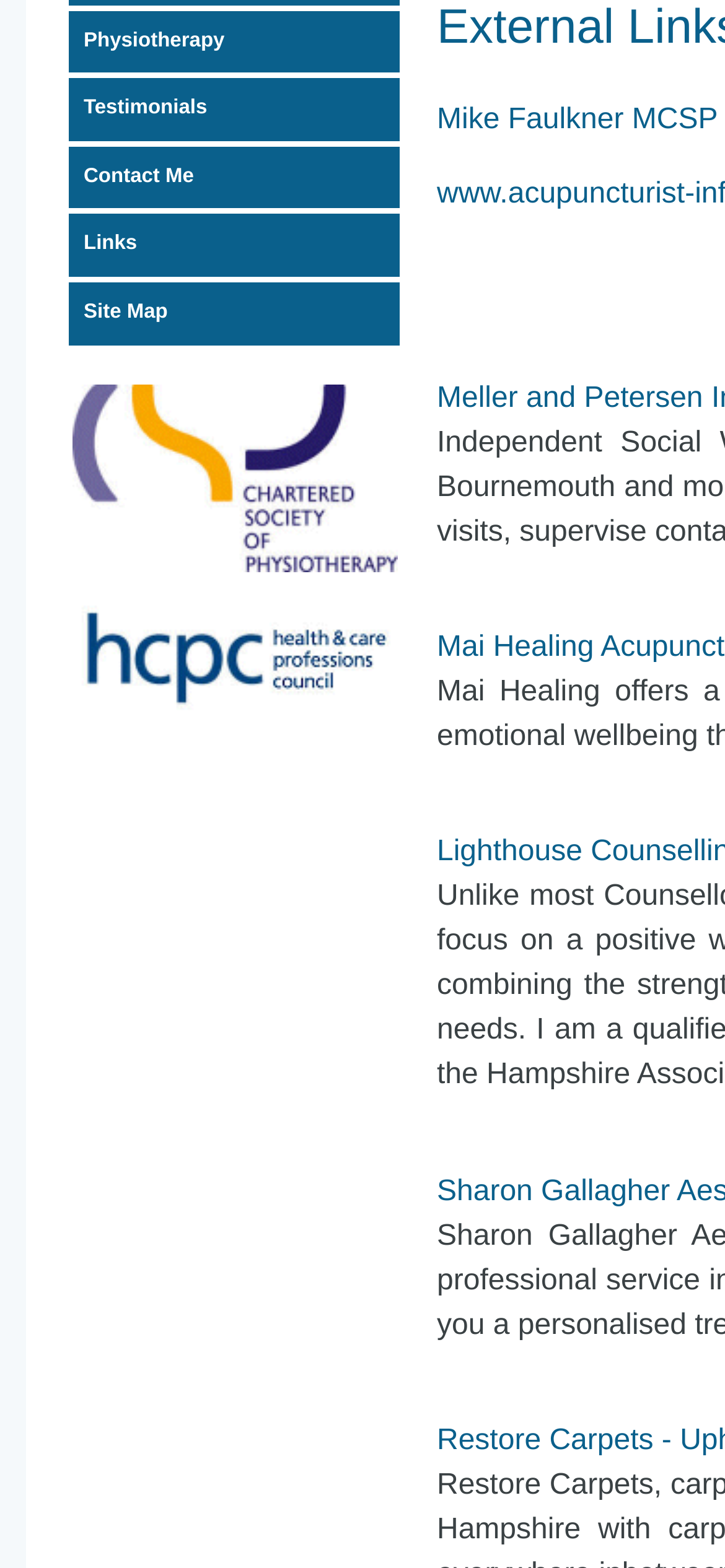Determine the bounding box for the described UI element: "Previous".

None